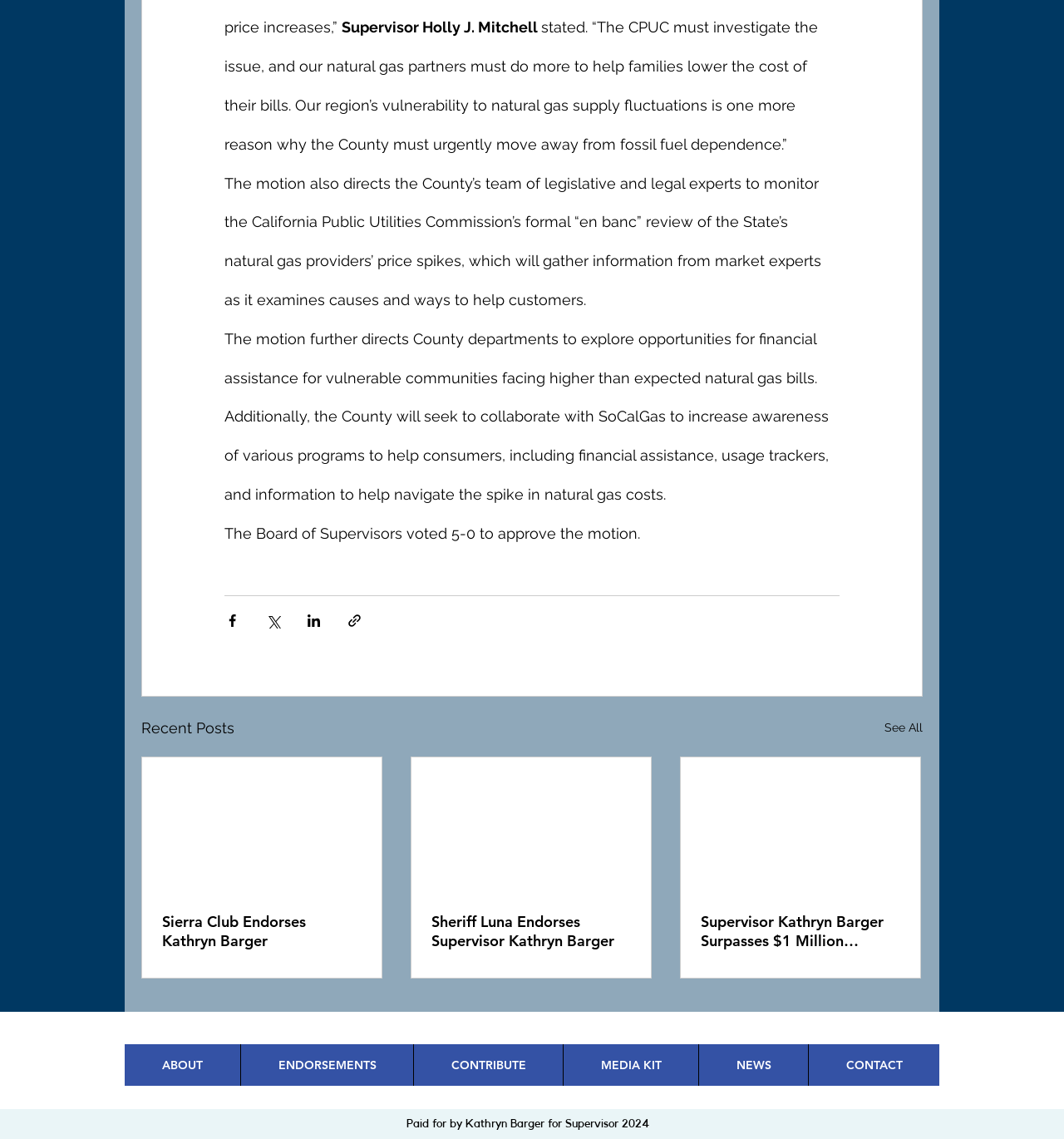Using the description: "See All", determine the UI element's bounding box coordinates. Ensure the coordinates are in the format of four float numbers between 0 and 1, i.e., [left, top, right, bottom].

[0.831, 0.628, 0.867, 0.649]